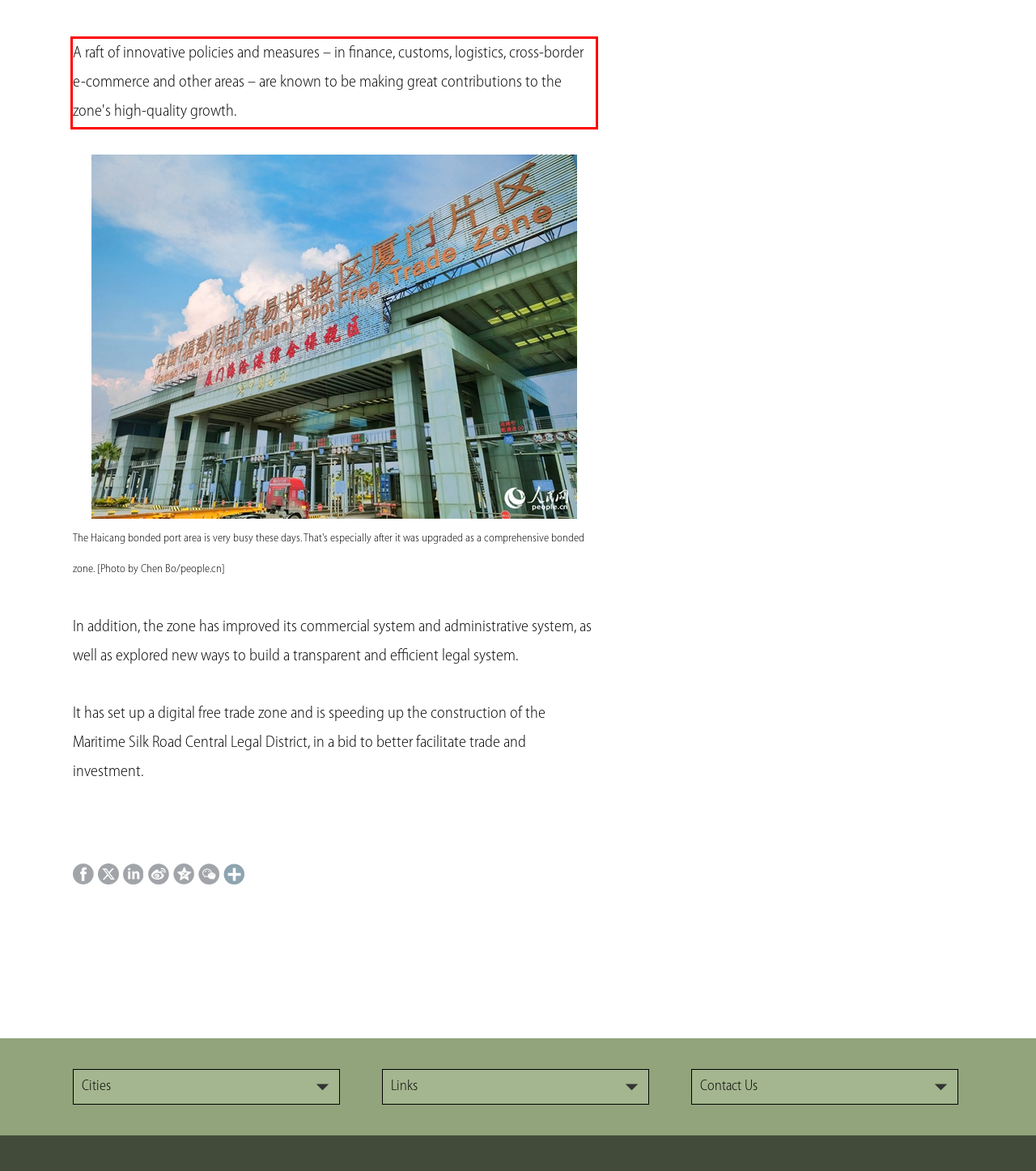Please use OCR to extract the text content from the red bounding box in the provided webpage screenshot.

A raft of innovative policies and measures – in finance, customs, logistics, cross-border e-commerce and other areas – are known to be making great contributions to the zone's high-quality growth.